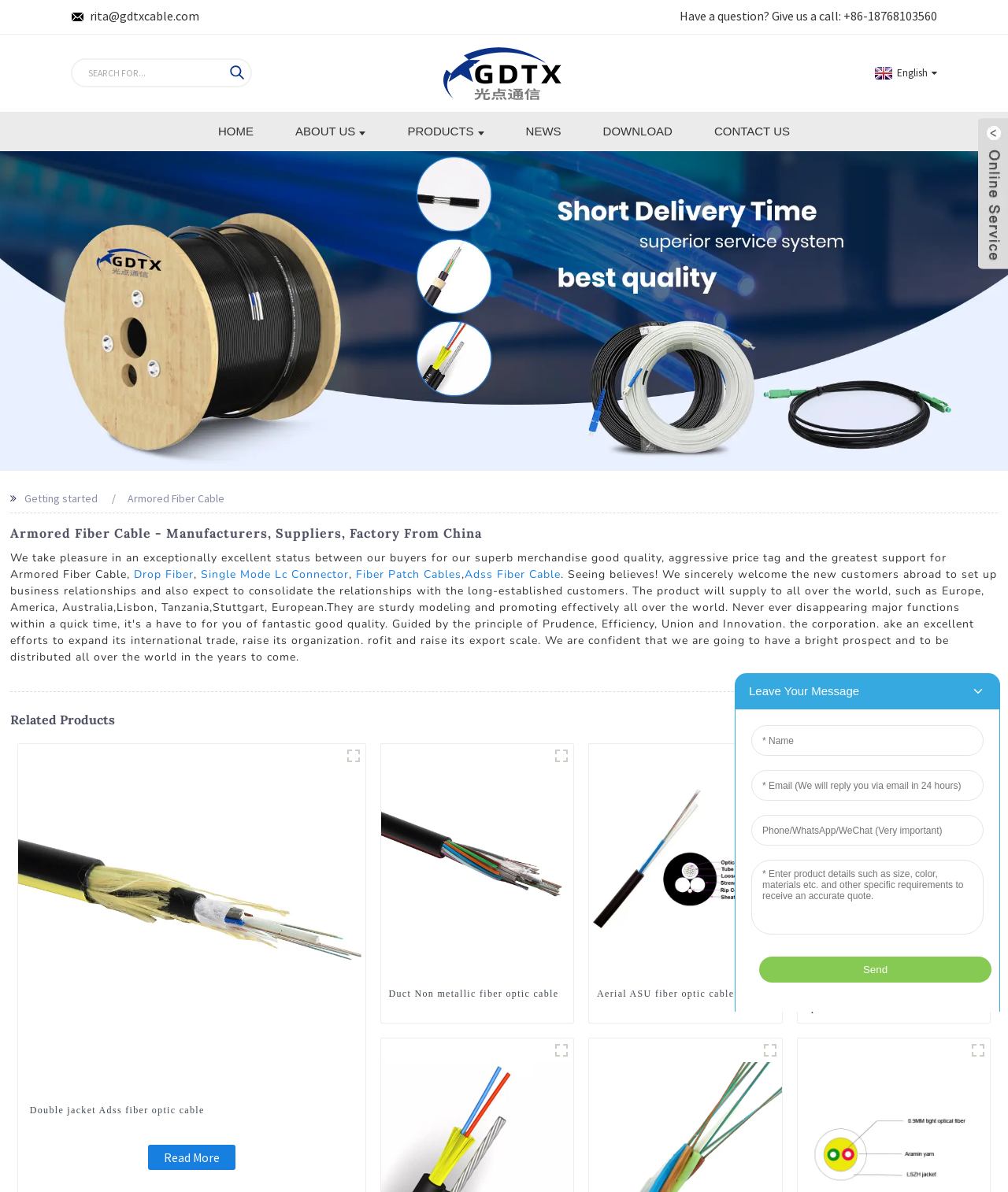Locate the bounding box coordinates of the area you need to click to fulfill this instruction: 'Learn more about double jacket adss fiber optic cable'. The coordinates must be in the form of four float numbers ranging from 0 to 1: [left, top, right, bottom].

[0.018, 0.763, 0.362, 0.775]